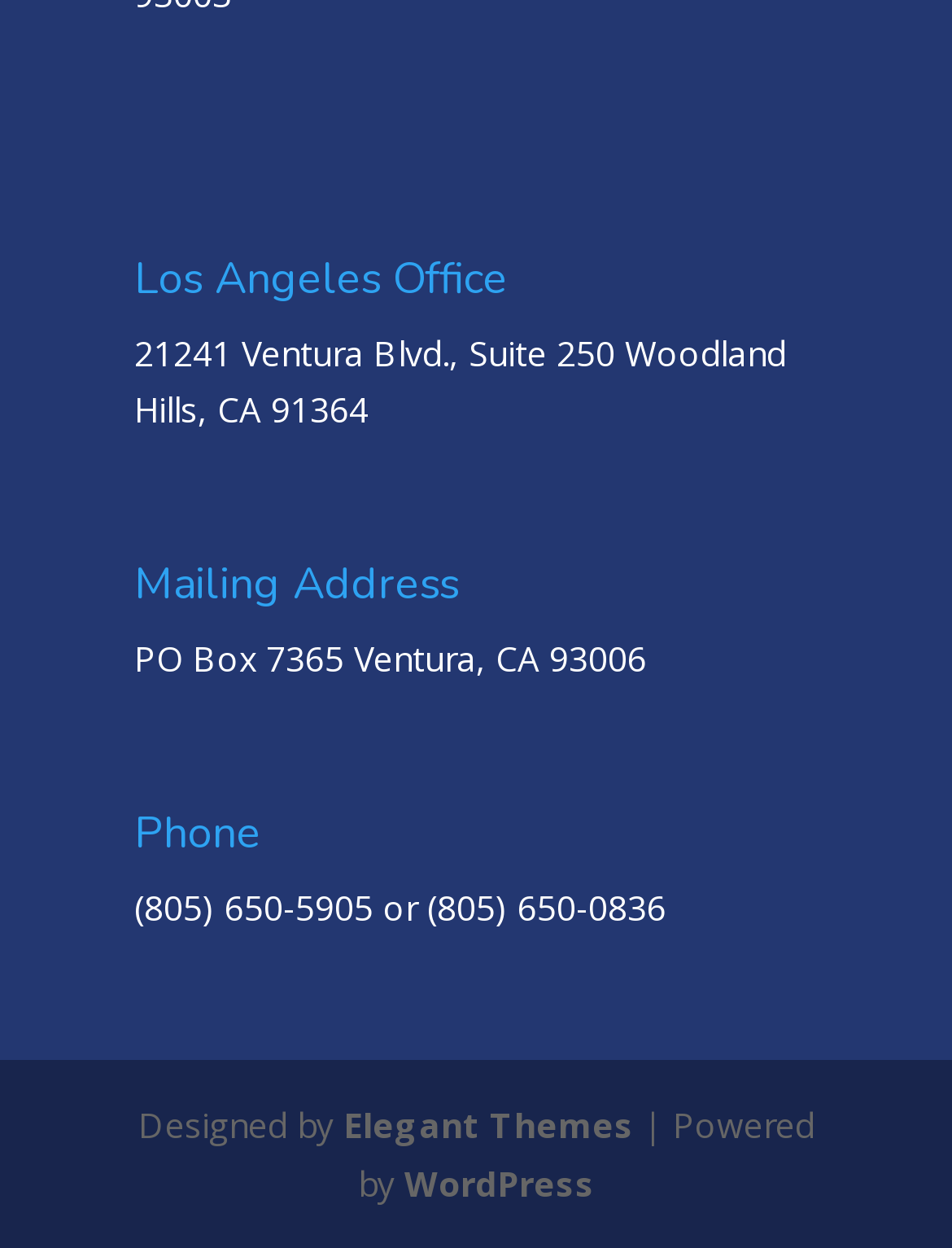What platform is the website powered by?
Examine the screenshot and reply with a single word or phrase.

WordPress